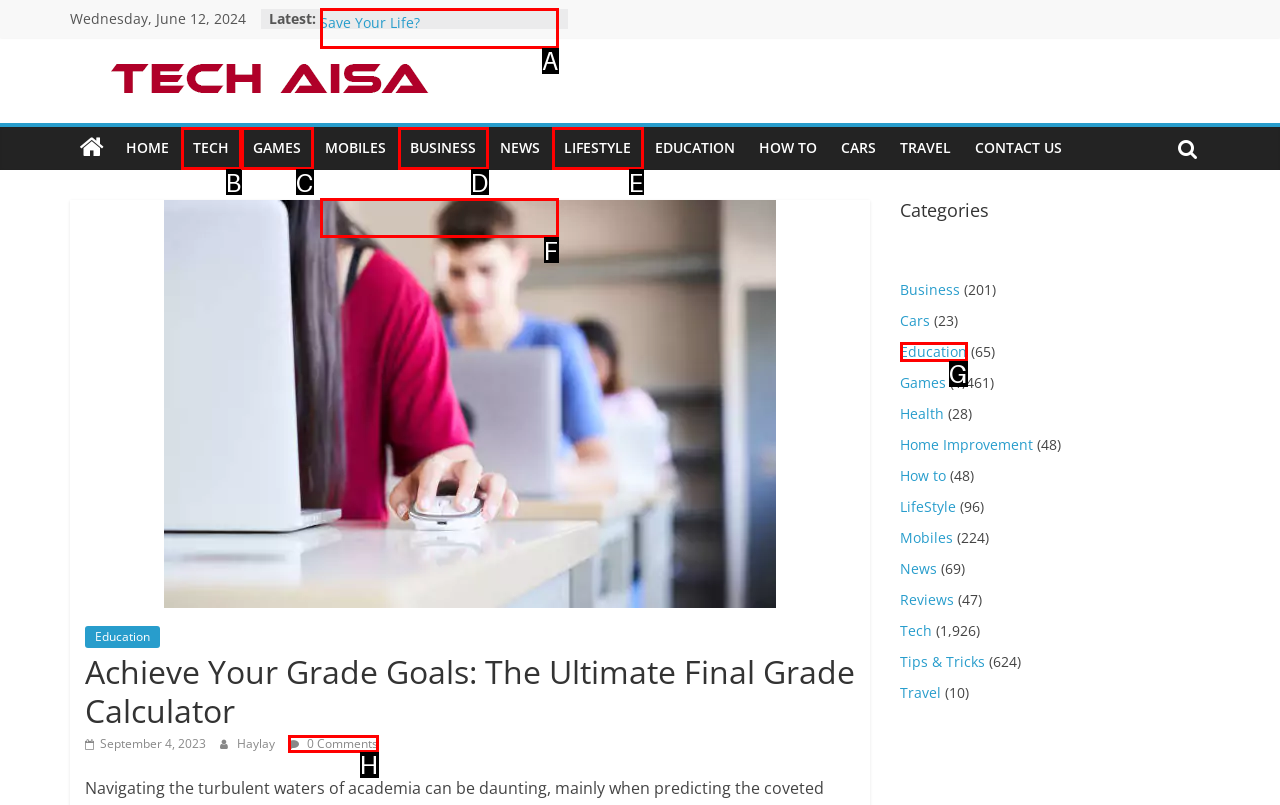Determine the letter of the UI element that will complete the task: Read the article about 'Why Regular Cardiologist Visits Can Save Your Life?'
Reply with the corresponding letter.

A